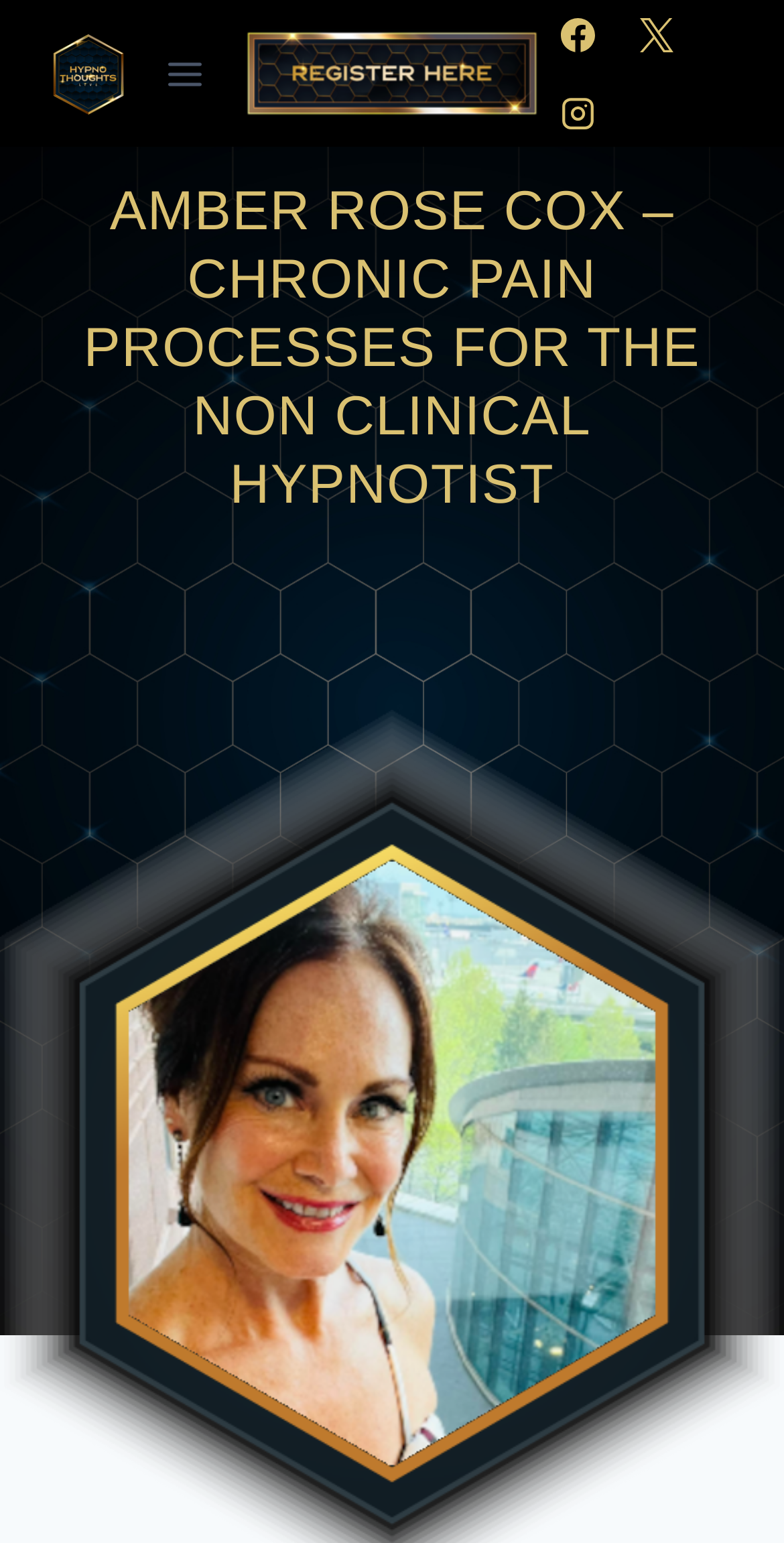How many social media links are present on the webpage?
Give a comprehensive and detailed explanation for the question.

I counted the number of social media links by looking at the link elements with images, which are Facebook, Instagram, and an 'X' icon, likely representing a social media platform.